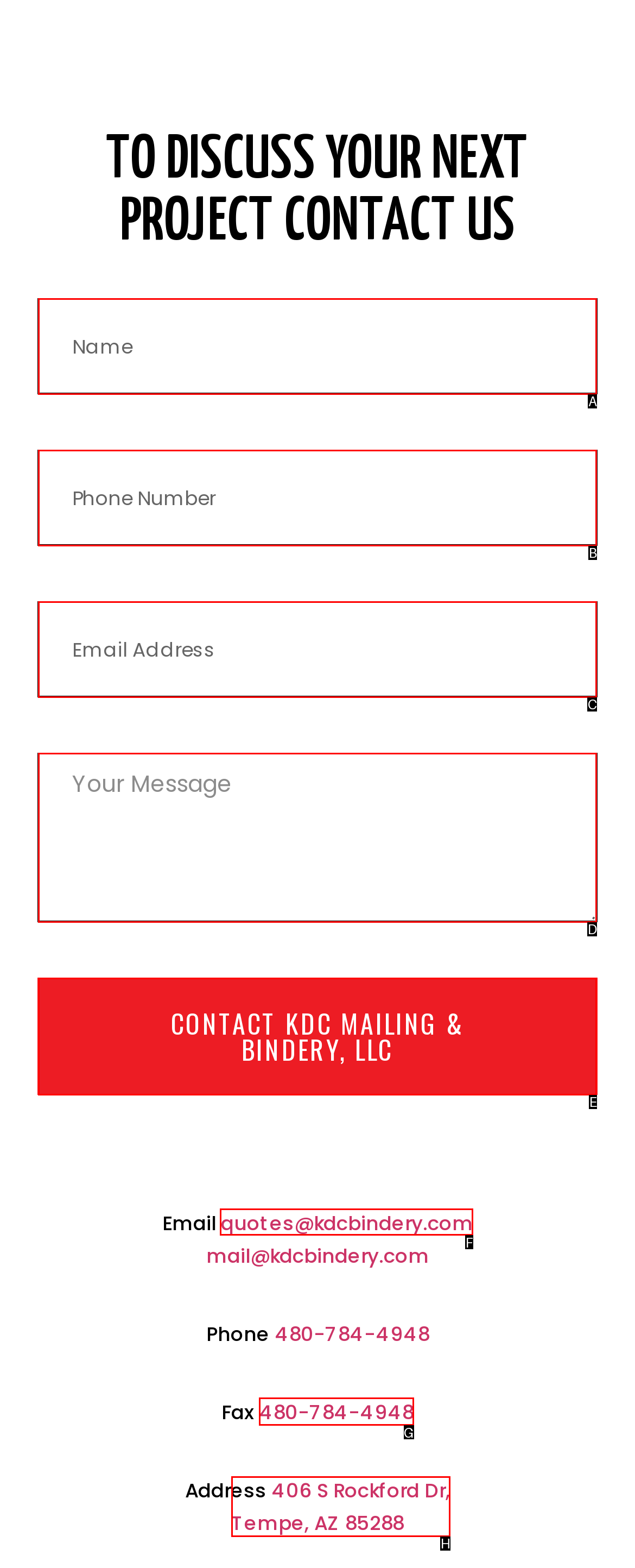Show which HTML element I need to click to perform this task: Send an email to quotes@kdcbindery.com Answer with the letter of the correct choice.

F